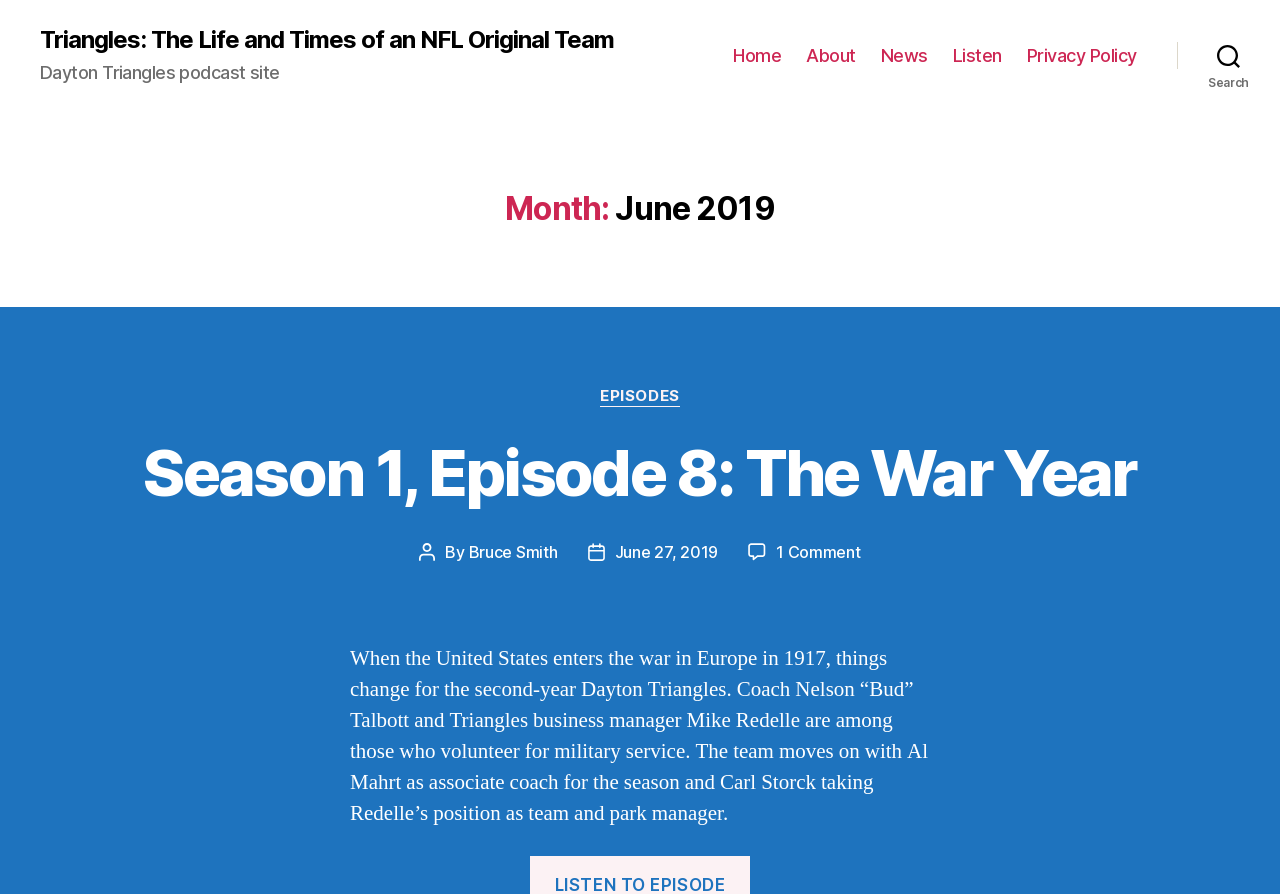Find the bounding box coordinates of the area to click in order to follow the instruction: "view the about page".

[0.63, 0.05, 0.669, 0.074]